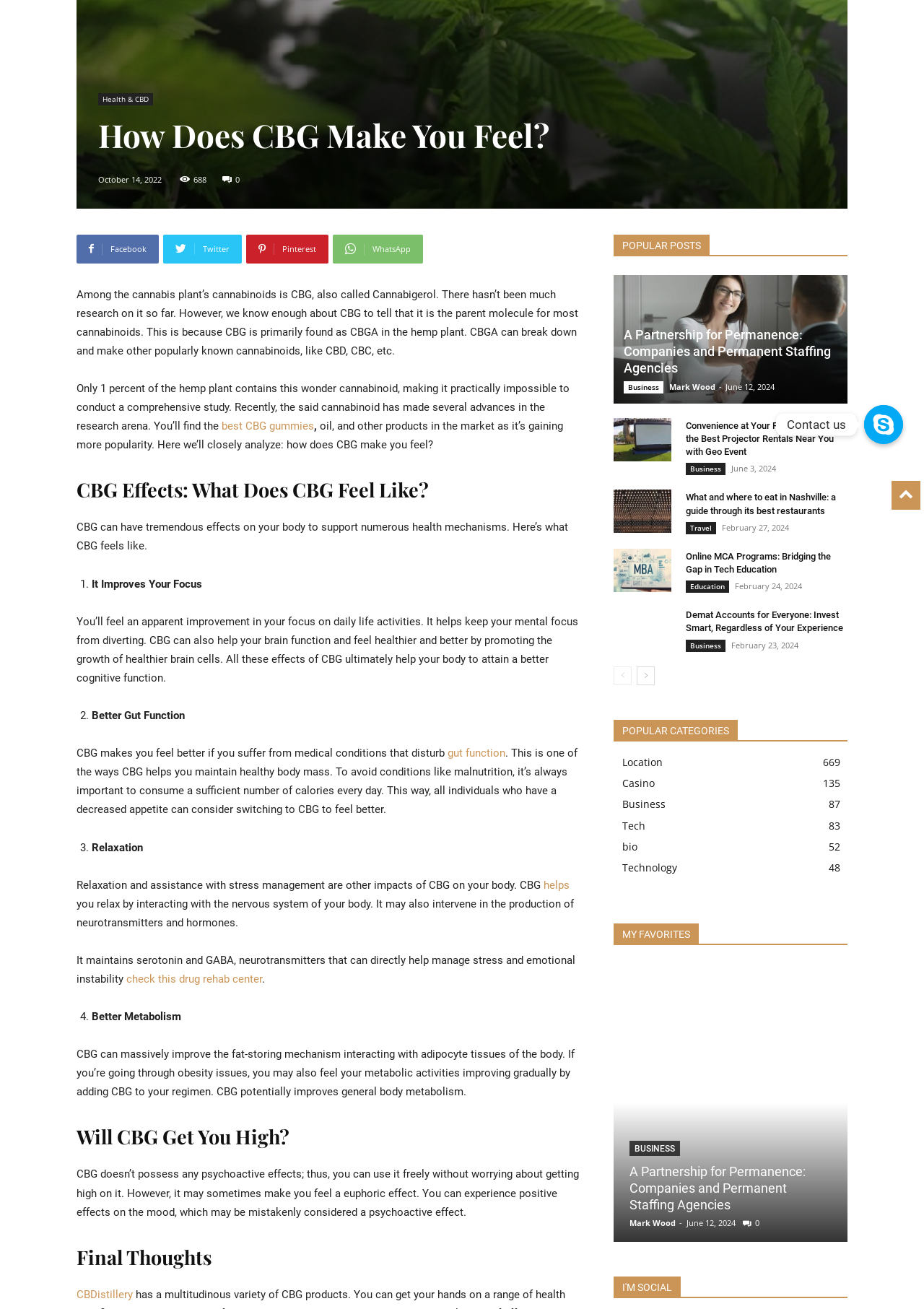Based on the element description Mark Wood, identify the bounding box of the UI element in the given webpage screenshot. The coordinates should be in the format (top-left x, top-left y, bottom-right x, bottom-right y) and must be between 0 and 1.

[0.724, 0.291, 0.774, 0.299]